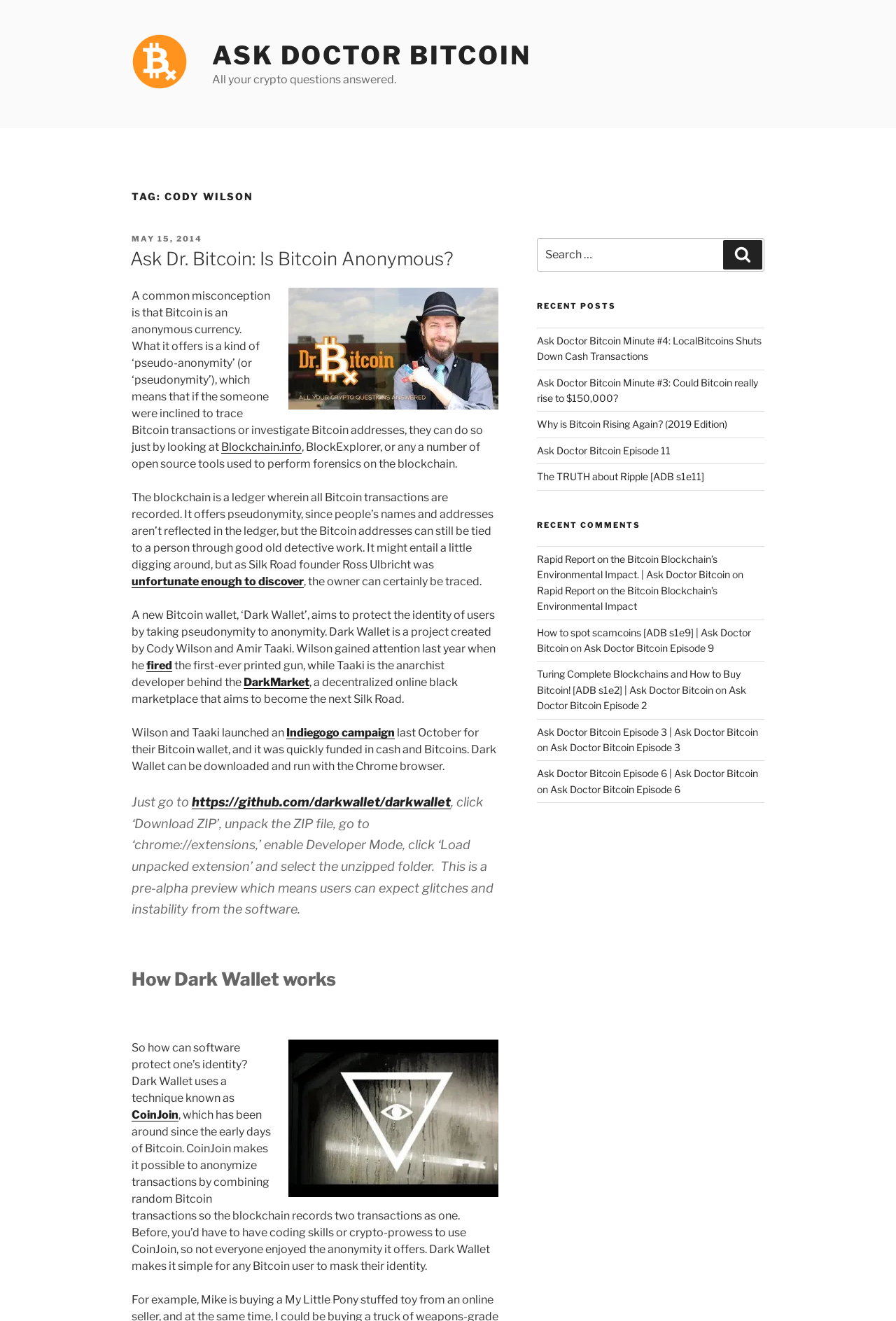Who are the creators of Dark Wallet?
Offer a detailed and full explanation in response to the question.

The creators of Dark Wallet are Cody Wilson and Amir Taaki, as mentioned in the article when discussing the project's background and its relation to Bitcoin anonymity.